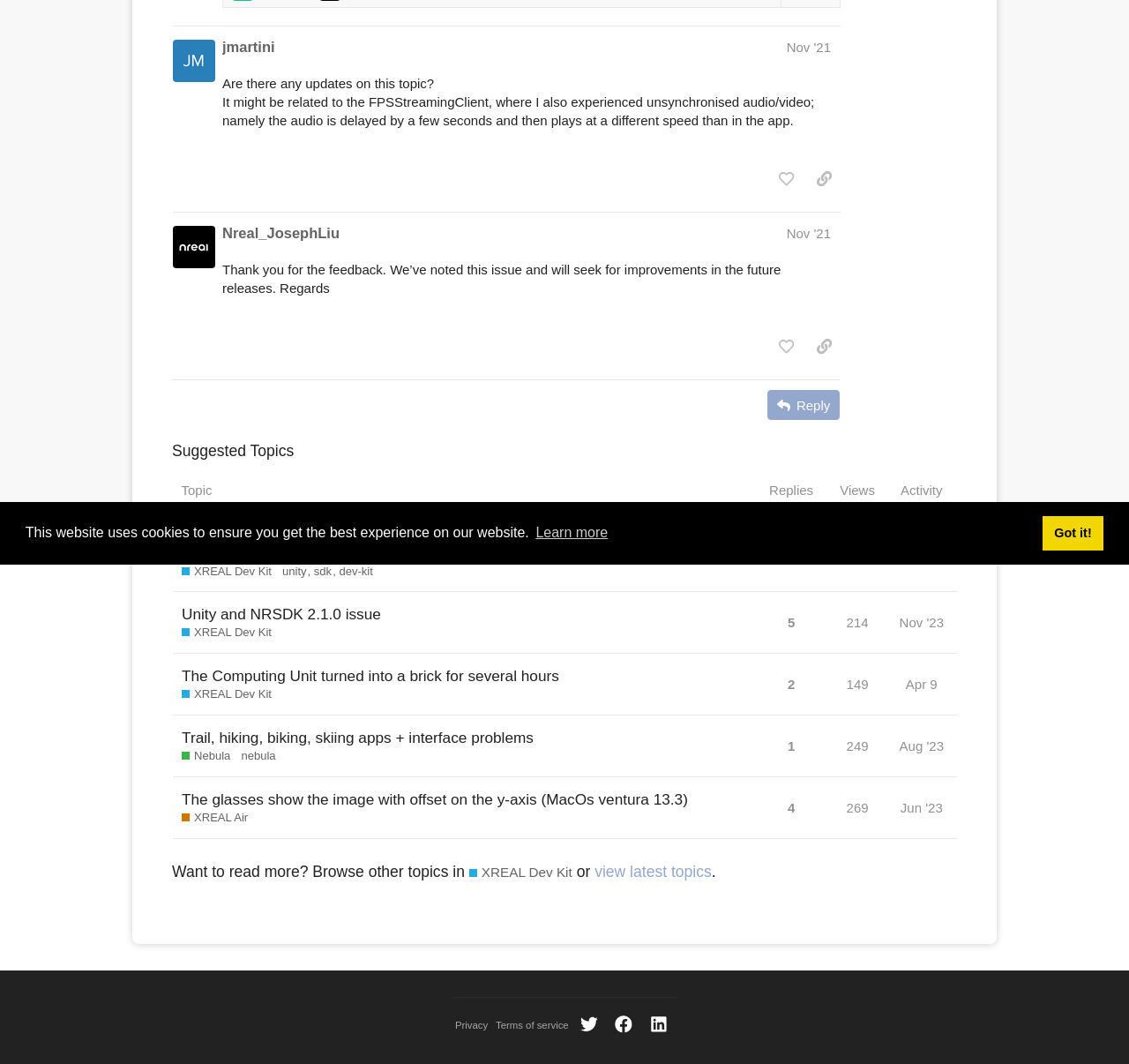Using the element description: "+30 210 82 35 738", determine the bounding box coordinates for the specified UI element. The coordinates should be four float numbers between 0 and 1, [left, top, right, bottom].

None